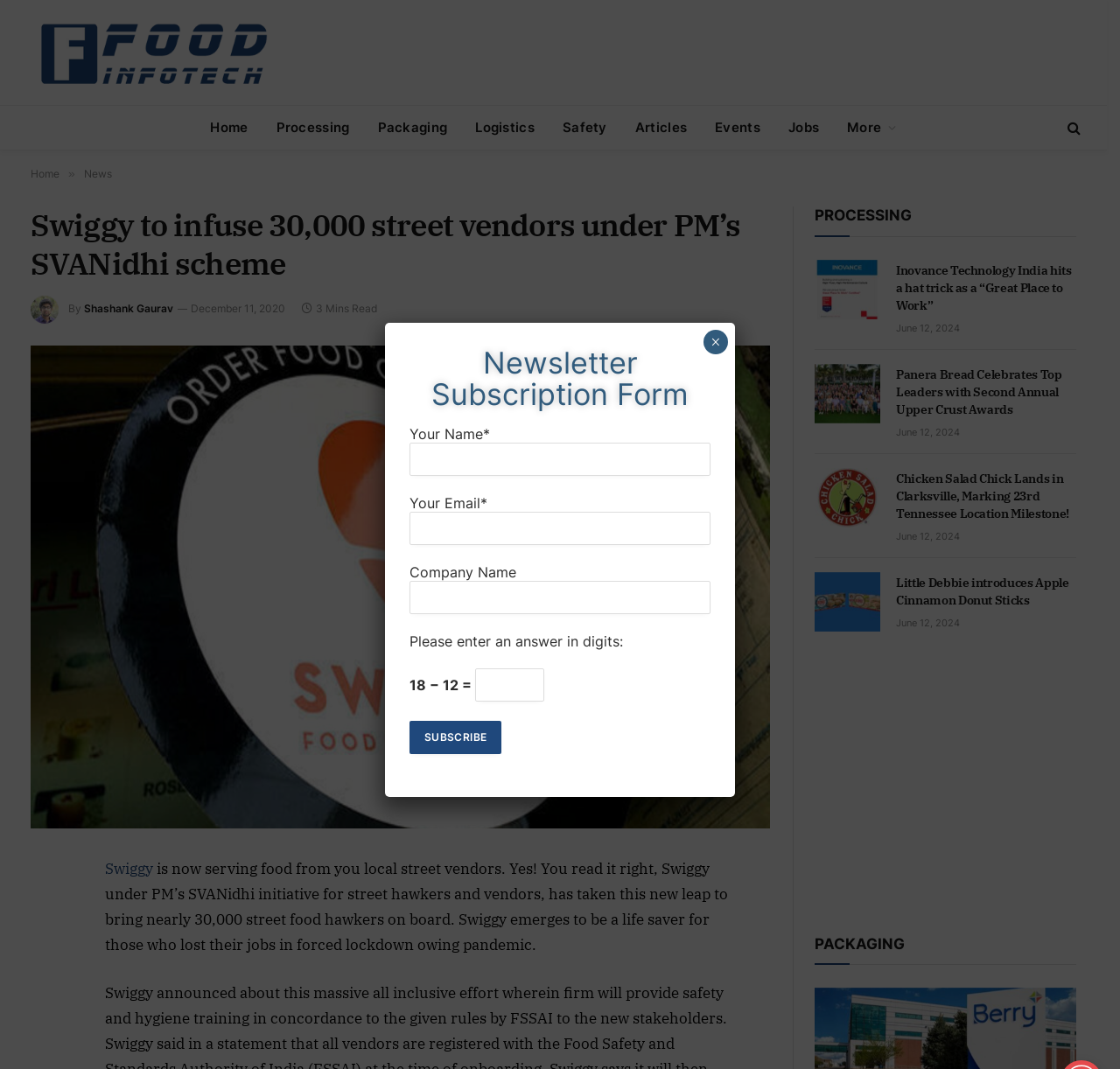How many street vendors will Swiggy bring on board?
Kindly answer the question with as much detail as you can.

According to the article, Swiggy plans to bring around 30,000 street vendors on board to deliver street food as part of the PM's SVANidhi scheme.